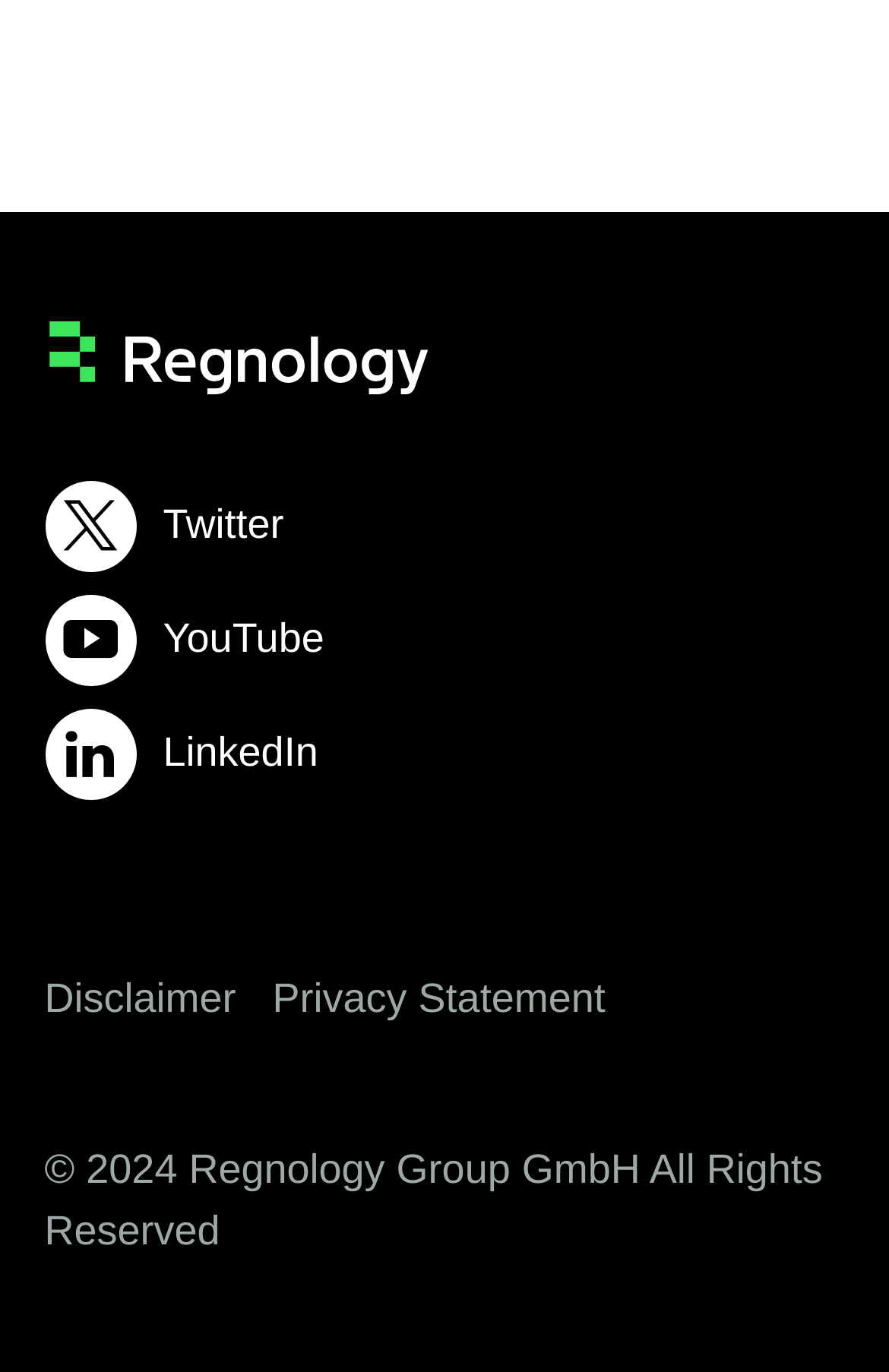Answer the following query with a single word or phrase:
What is the company name?

Regnology Group GmbH